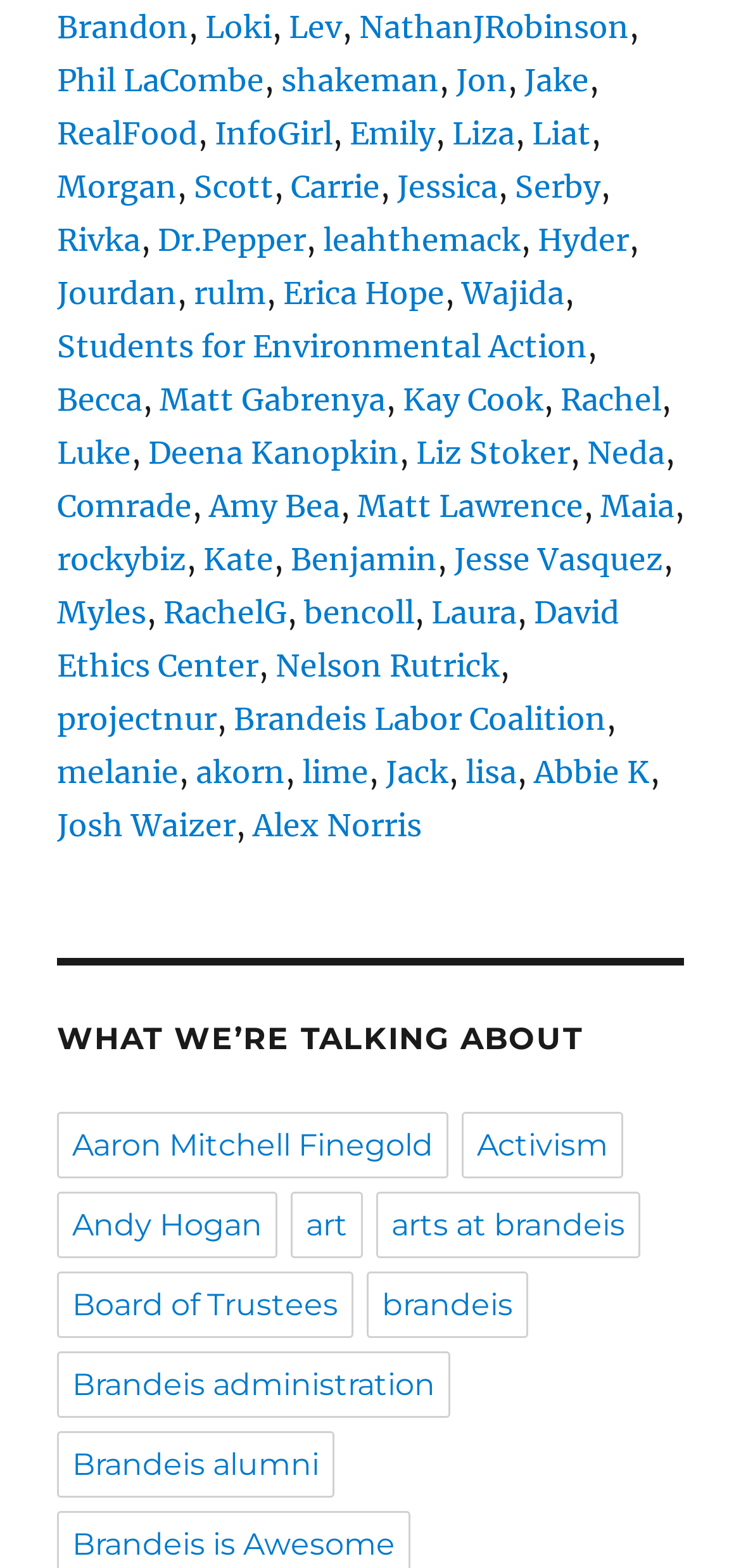What is the first name mentioned on the webpage?
Refer to the image and offer an in-depth and detailed answer to the question.

The first name mentioned on the webpage is Loki, which is a link element located at the top-left corner of the webpage with a bounding box of [0.277, 0.005, 0.367, 0.029].